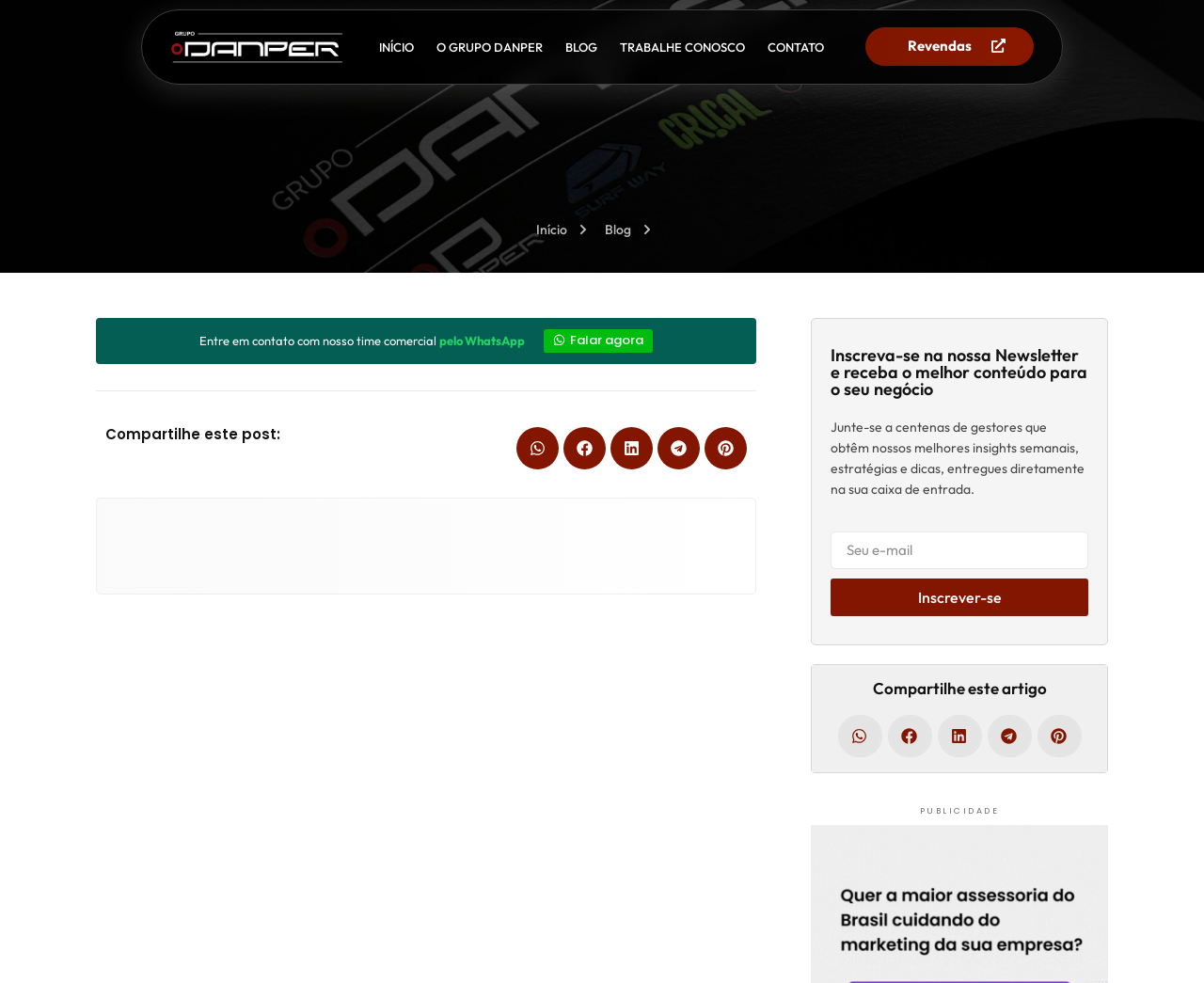Give a one-word or short-phrase answer to the following question: 
How many links are there in the top navigation menu?

6